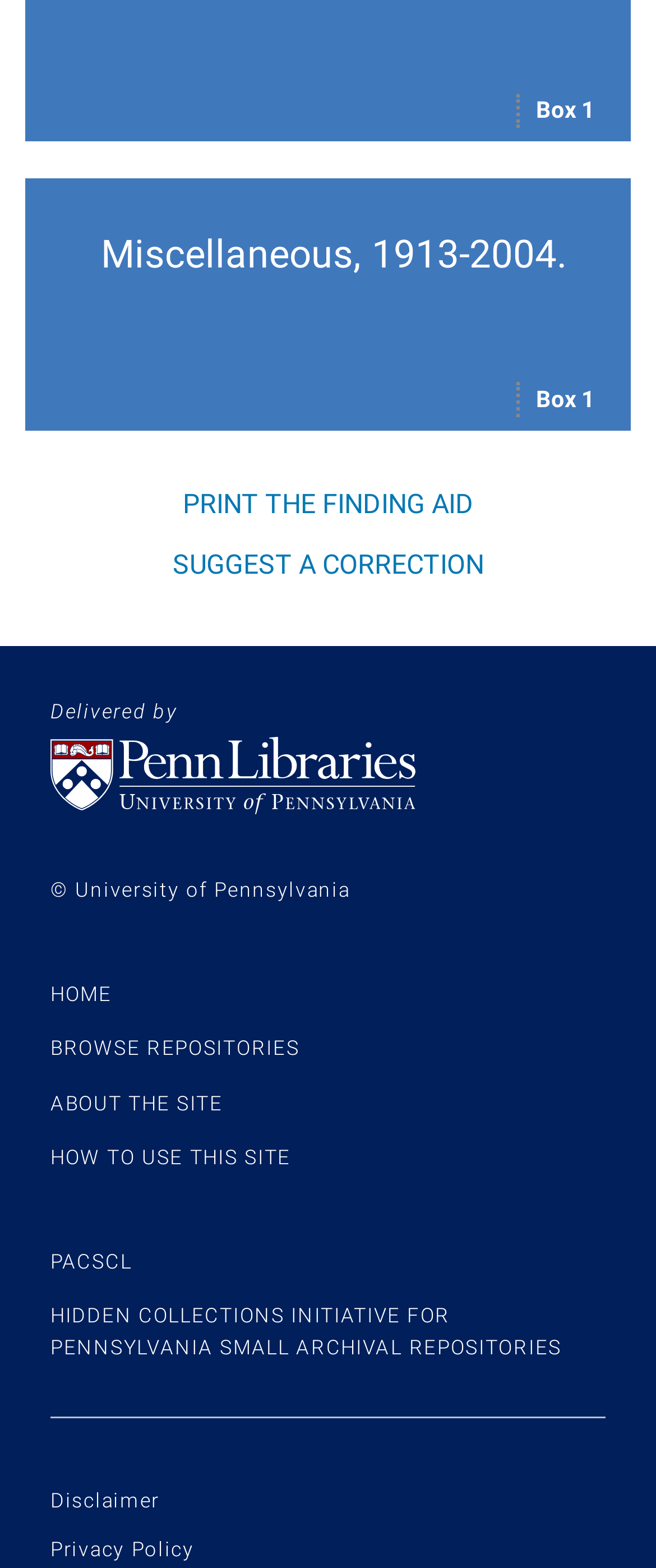Point out the bounding box coordinates of the section to click in order to follow this instruction: "Go to University of Pennsylvania Libraries homepage".

[0.077, 0.47, 0.923, 0.519]